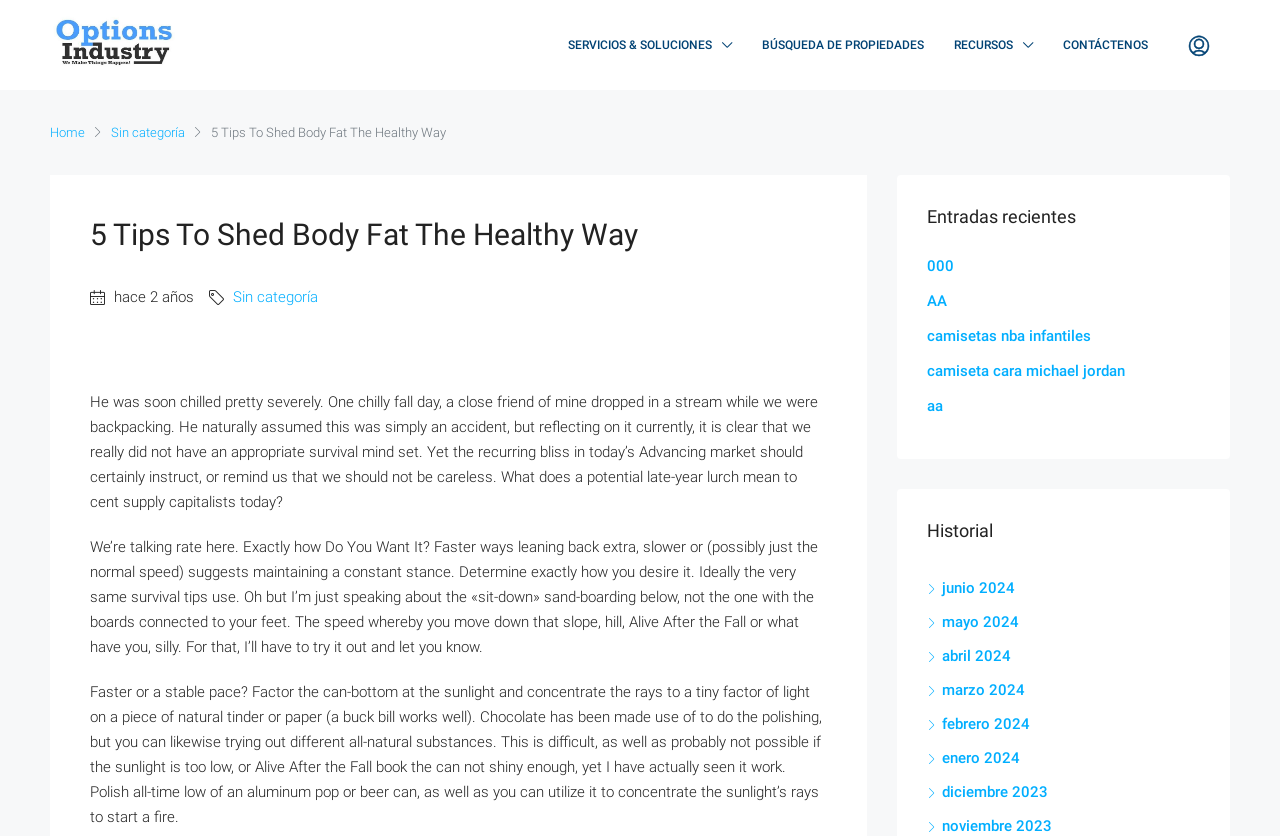What is the purpose of the links at the top of the page?
Refer to the image and respond with a one-word or short-phrase answer.

Navigation